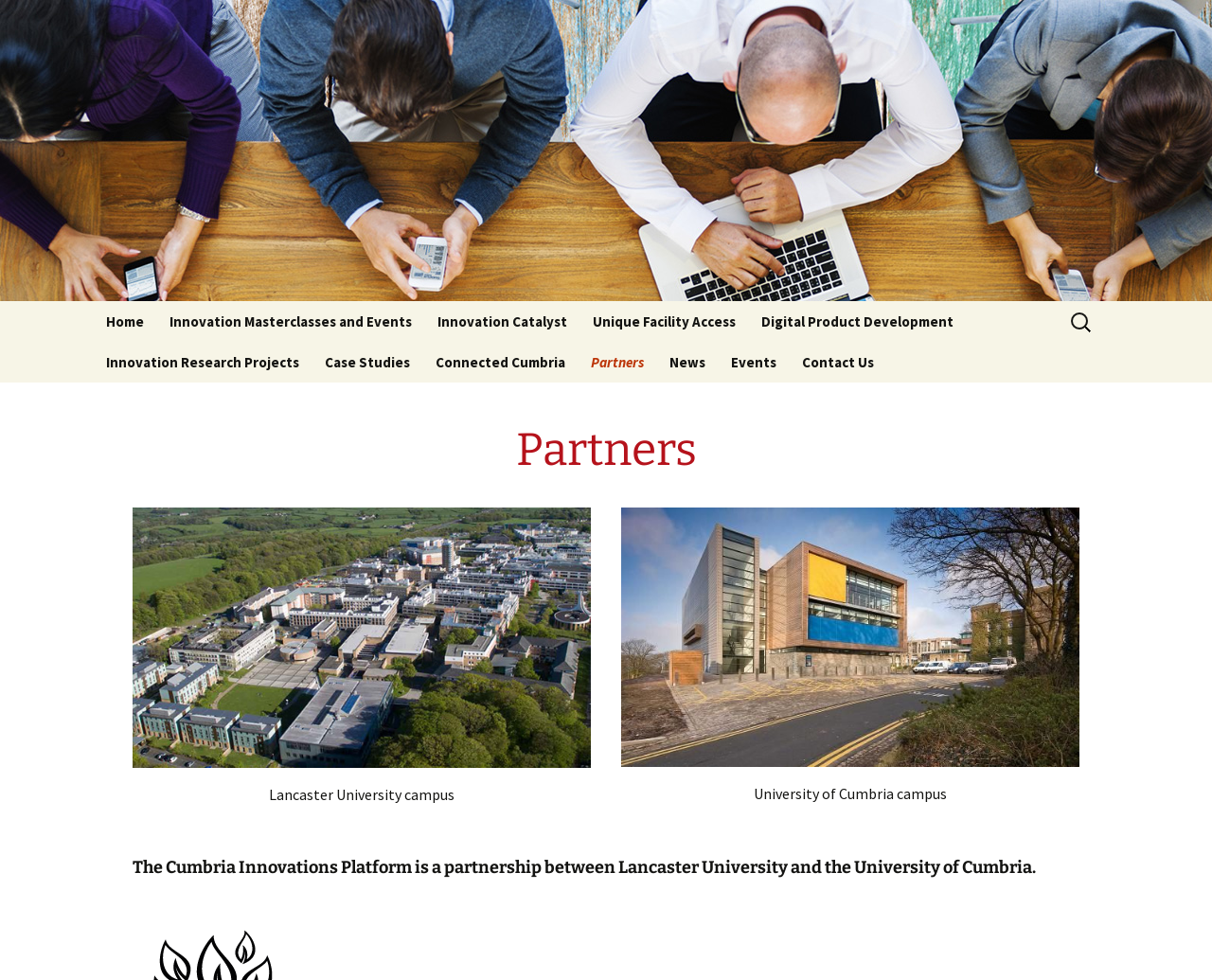Analyze the image and give a detailed response to the question:
How many links are in the top navigation menu?

The top navigation menu contains links to 'Home', 'Innovation Masterclasses and Events', 'Innovation Catalyst', 'Unique Facility Access', 'Digital Product Development', 'Innovation Research Projects', 'Case Studies', 'Connected Cumbria', 'Partners', 'News', 'Events', and 'Contact Us', for a total of 12 links.